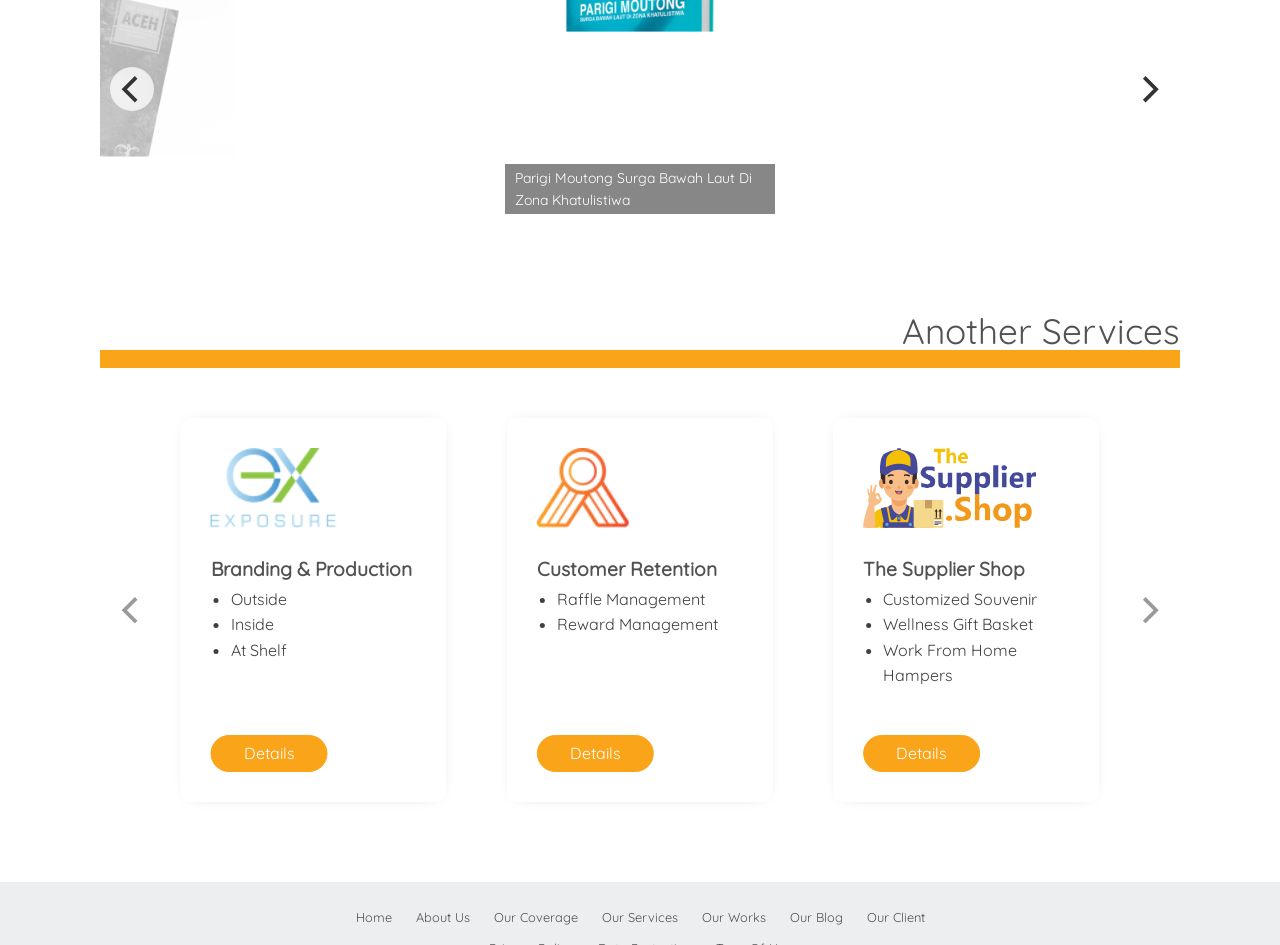Locate the bounding box coordinates of the element you need to click to accomplish the task described by this instruction: "go to previous page".

[0.086, 0.071, 0.12, 0.118]